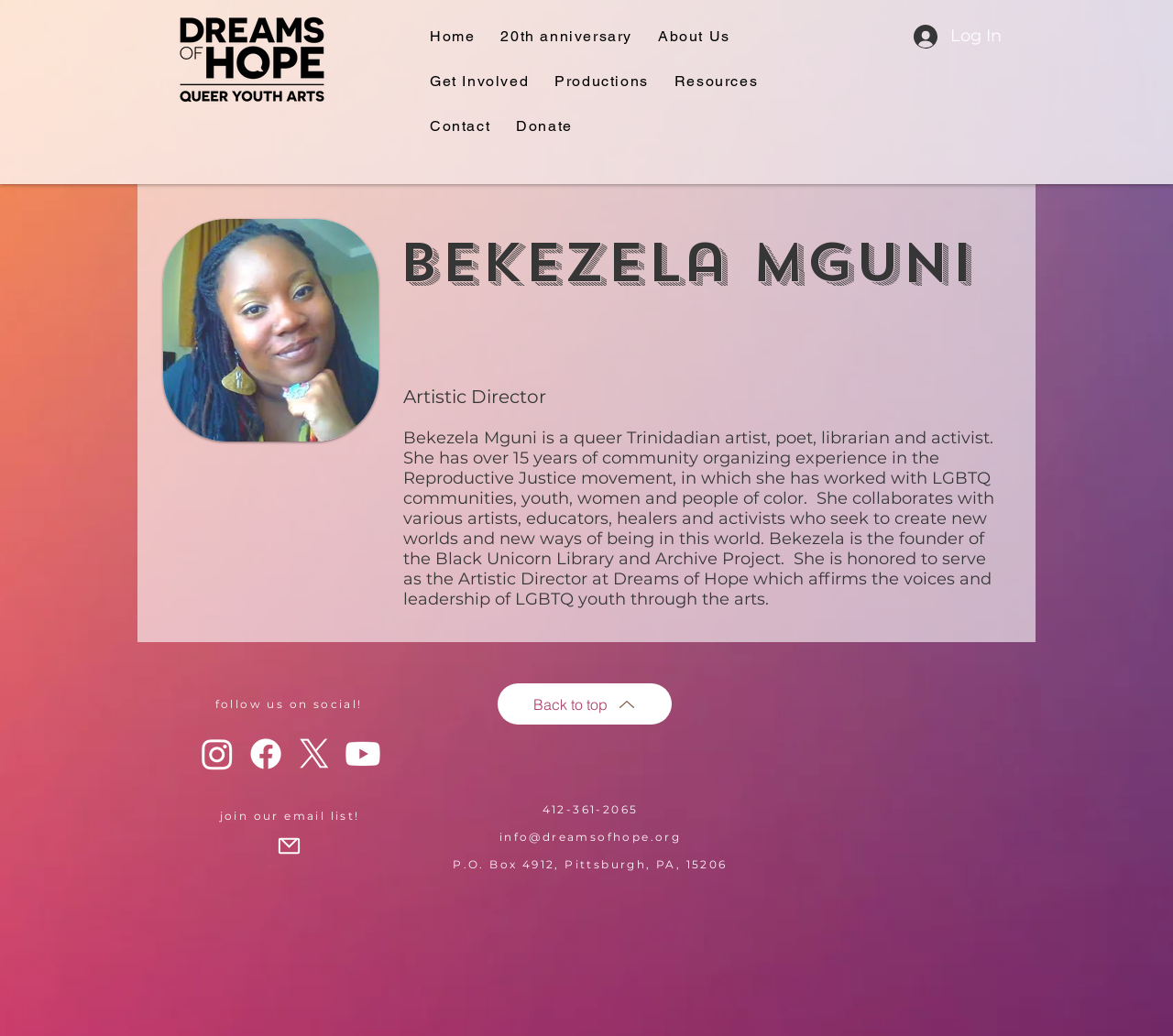Answer the question below with a single word or a brief phrase: 
What is the name of the organization Bekezela Mguni is affiliated with?

Dreams of Hope